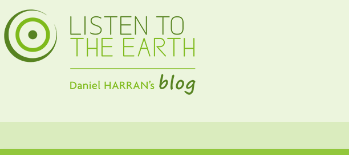Reply to the question with a single word or phrase:
What is represented by the inner dot in the logo?

The Earth